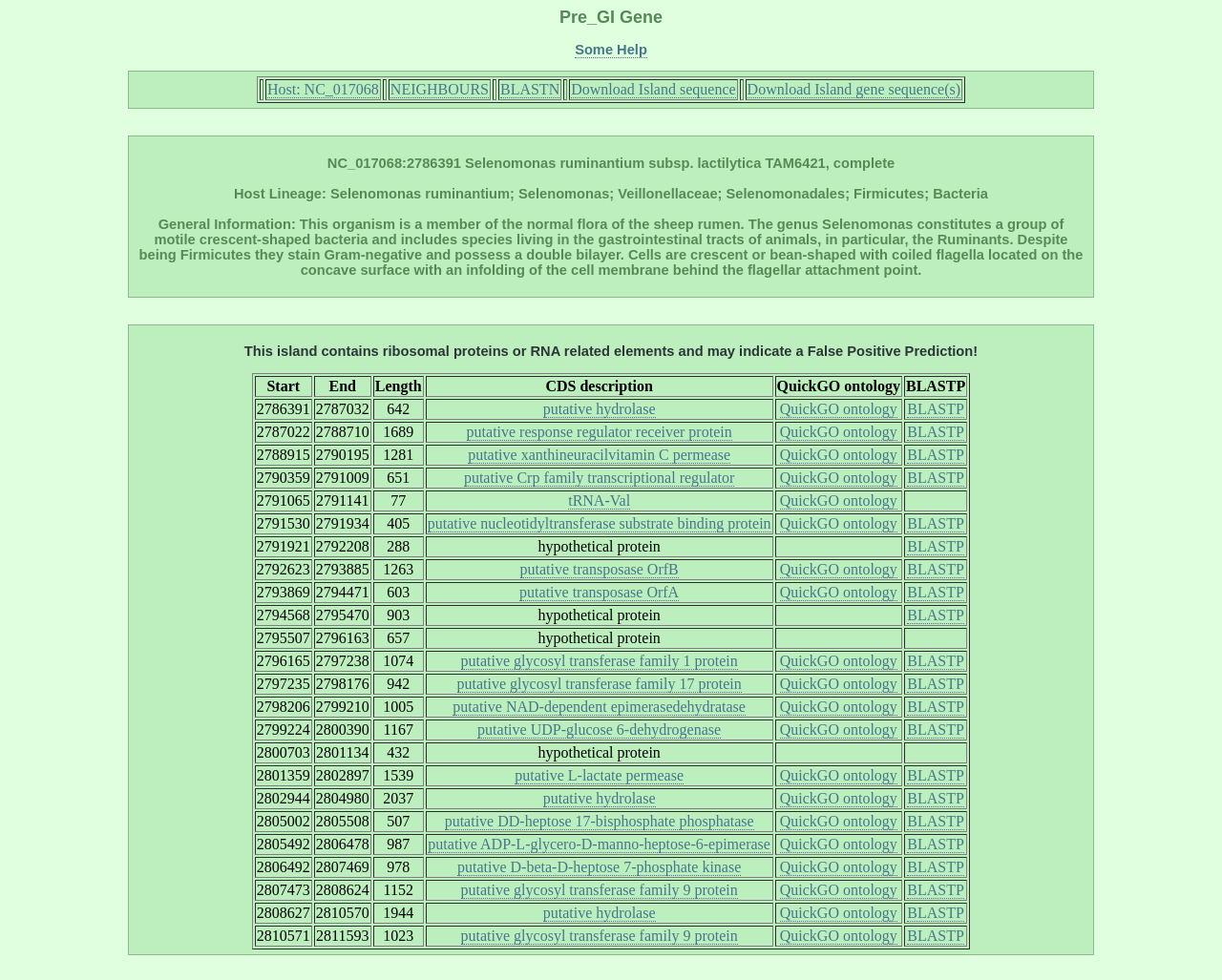Give the bounding box coordinates for the element described by: "putative UDP-glucose 6-dehydrogenase".

[0.391, 0.736, 0.59, 0.754]